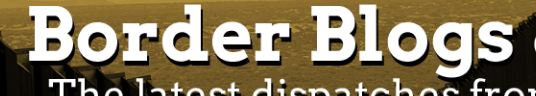Answer this question using a single word or a brief phrase:
What is the background pattern related to?

borders